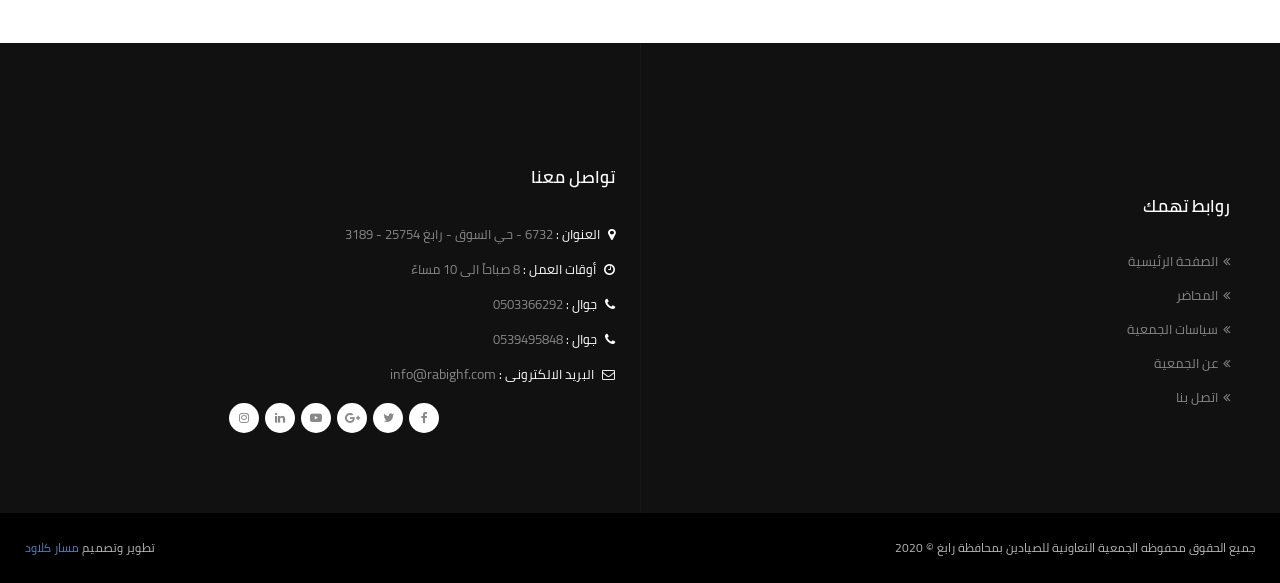Determine the bounding box coordinates of the clickable element to achieve the following action: 'Read the latest comments'. Provide the coordinates as four float values between 0 and 1, formatted as [left, top, right, bottom].

None